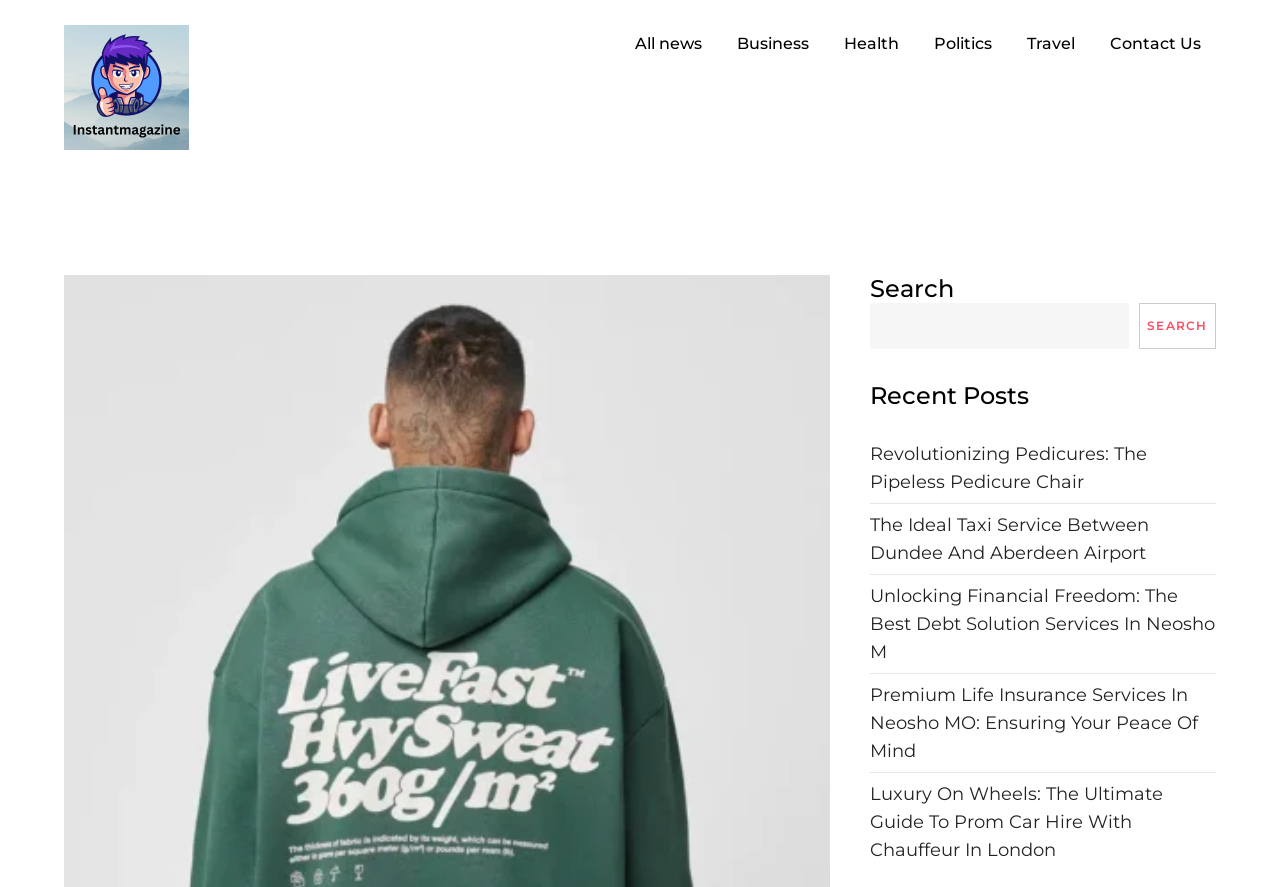What is the logo of the website?
Can you give a detailed and elaborate answer to the question?

The logo of the website is Instantmagazine Square Logo, which is an image located at the top left corner of the webpage, with a bounding box of [0.05, 0.028, 0.148, 0.169].